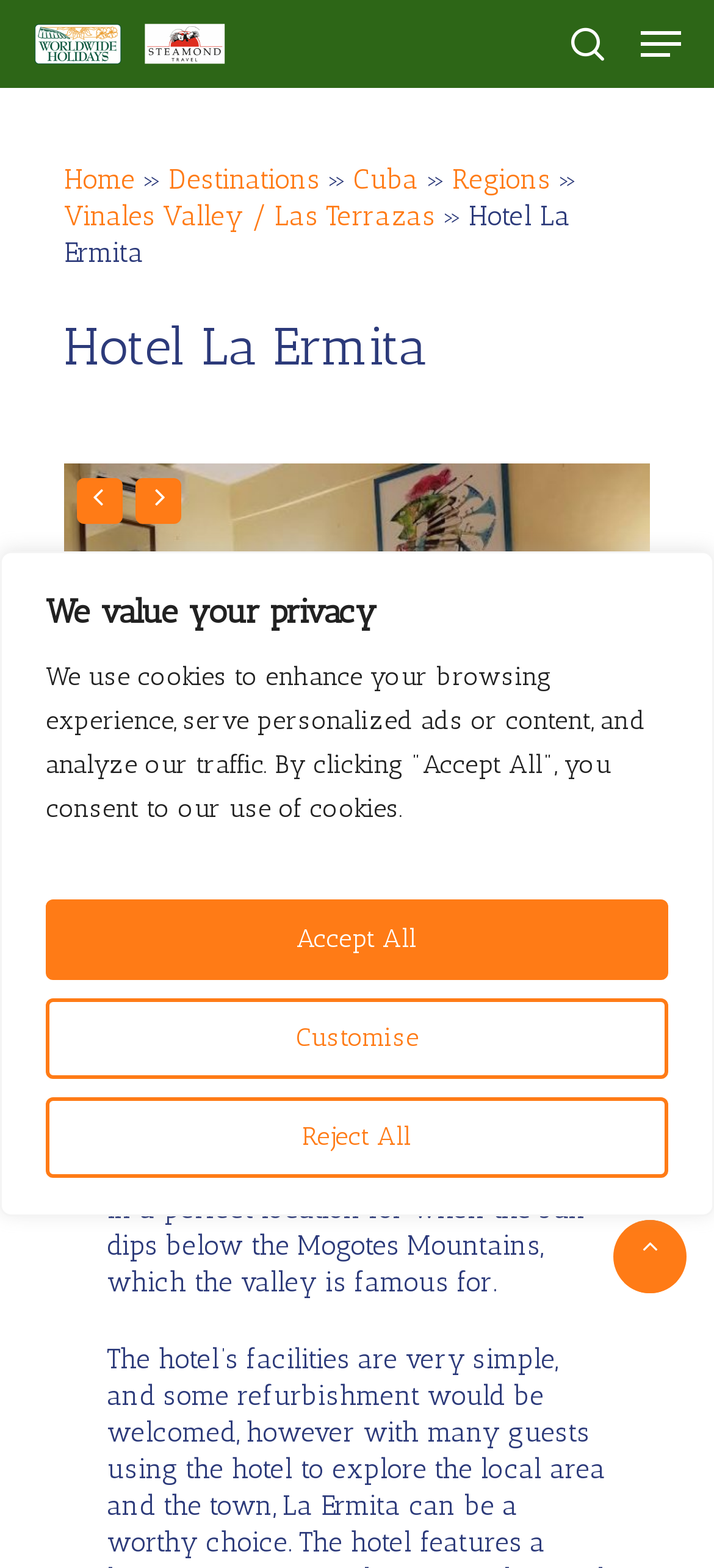Given the element description, predict the bounding box coordinates in the format (top-left x, top-left y, bottom-right x, bottom-right y). Make sure all values are between 0 and 1. Here is the element description: Close Search

[0.841, 0.102, 0.903, 0.121]